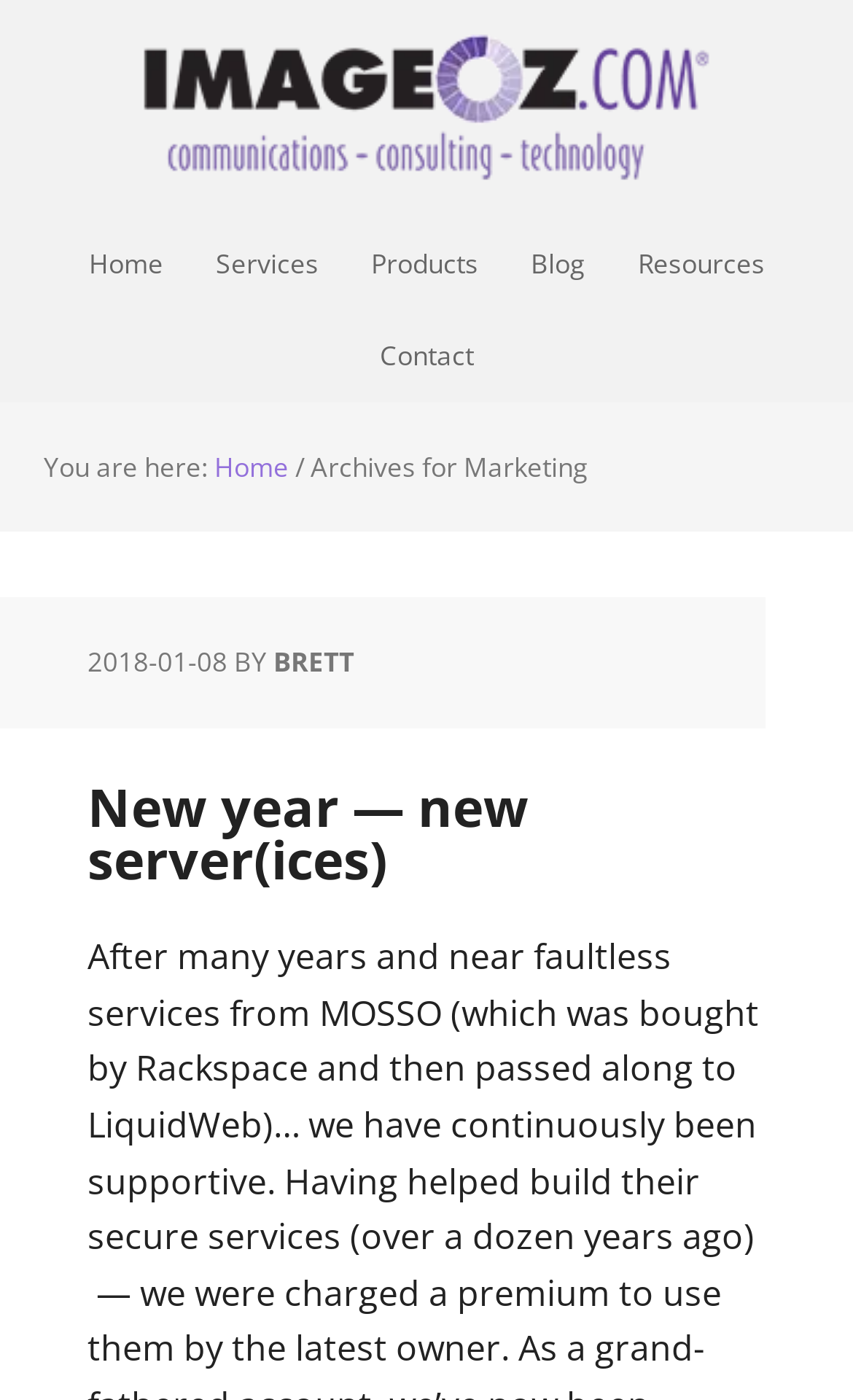Bounding box coordinates are specified in the format (top-left x, top-left y, bottom-right x, bottom-right y). All values are floating point numbers bounded between 0 and 1. Please provide the bounding box coordinate of the region this sentence describes: New year — new server(ices)

[0.103, 0.55, 0.621, 0.639]